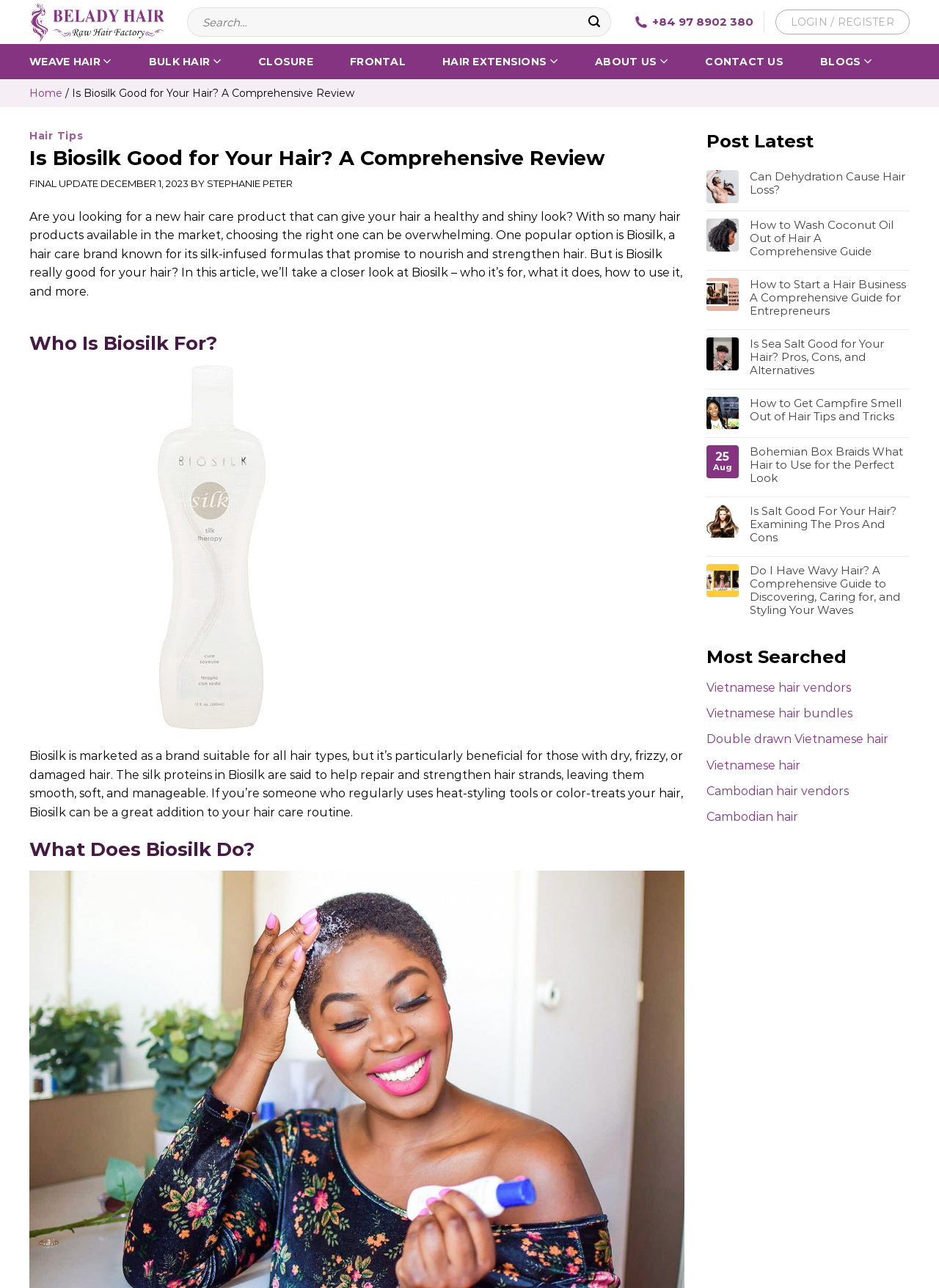Extract the primary headline from the webpage and present its text.

Is Biosilk Good for Your Hair? A Comprehensive Review